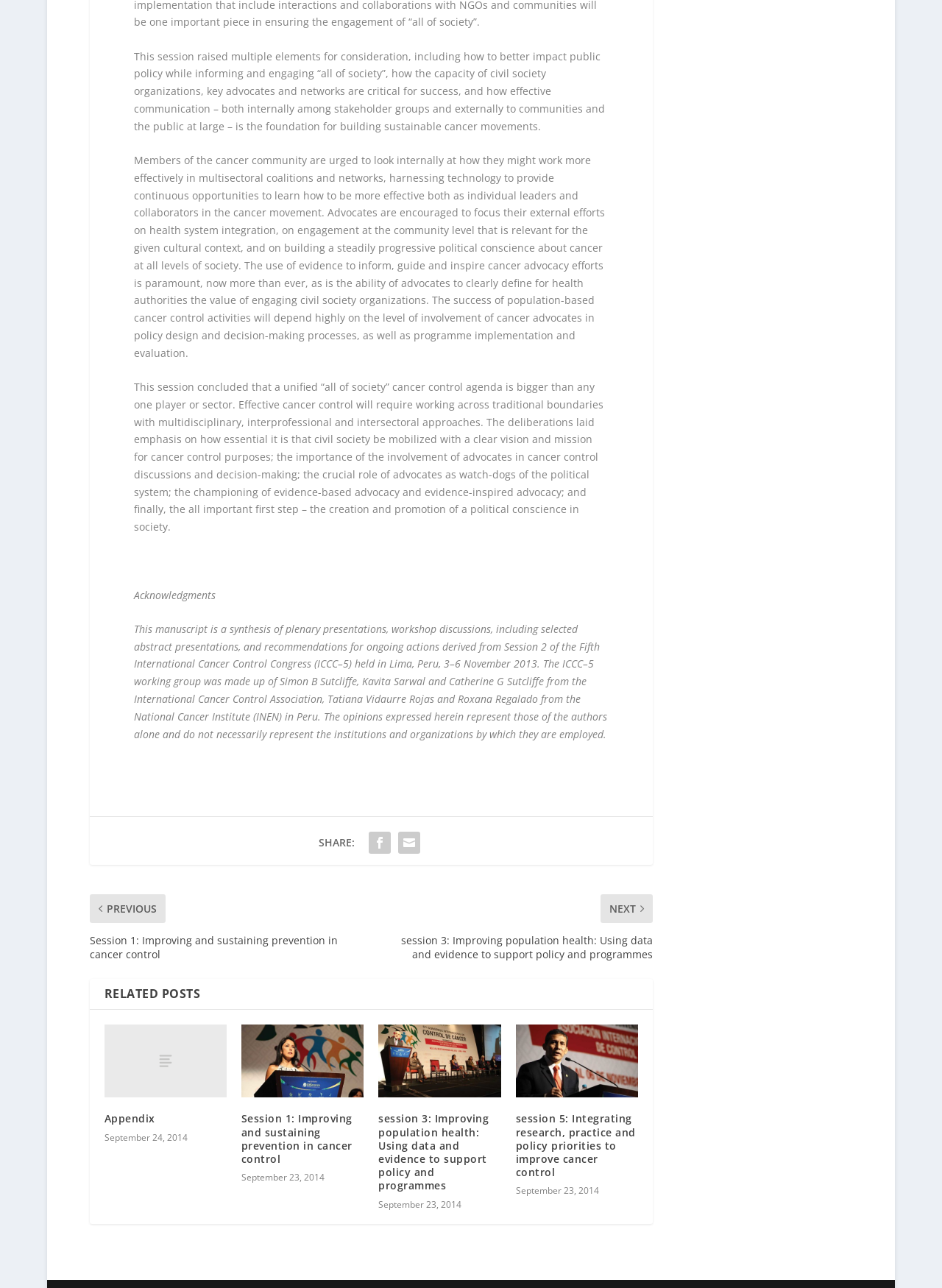What is the name of the organization that worked on the manuscript?
From the screenshot, supply a one-word or short-phrase answer.

International Cancer Control Association